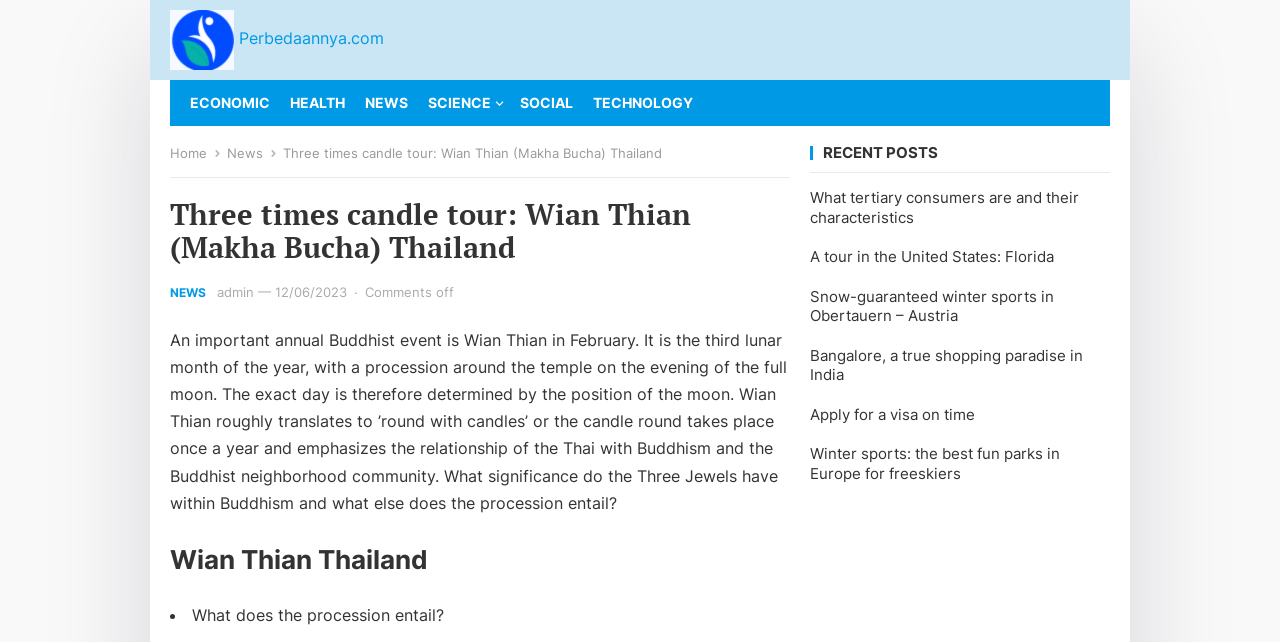Determine the bounding box coordinates for the clickable element to execute this instruction: "Click on the Home link". Provide the coordinates as four float numbers between 0 and 1, i.e., [left, top, right, bottom].

[0.133, 0.226, 0.173, 0.251]